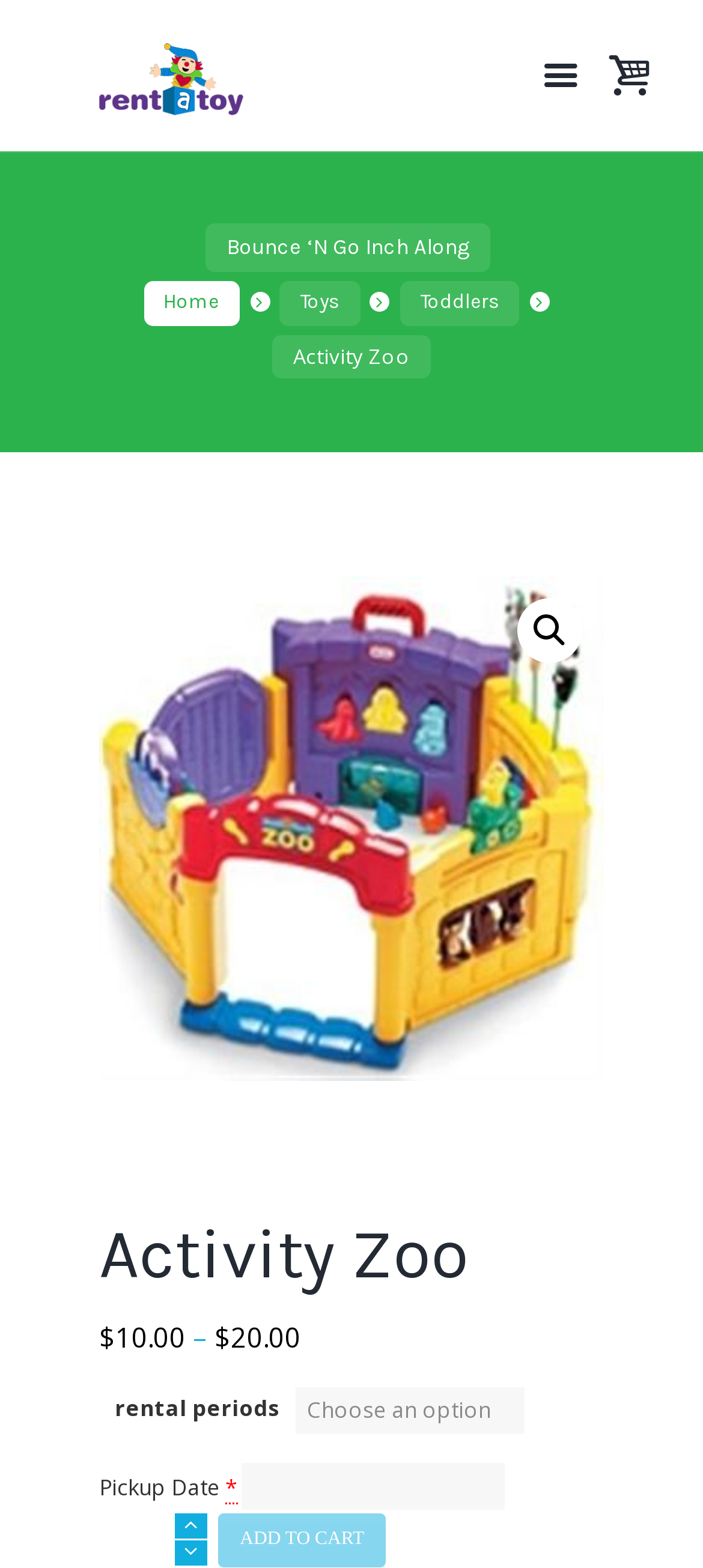Using the webpage screenshot, locate the HTML element that fits the following description and provide its bounding box: "Add to cart".

[0.31, 0.965, 0.549, 0.999]